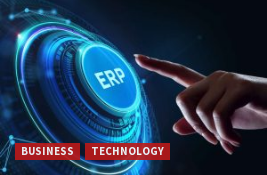Refer to the image and provide a thorough answer to this question:
What is the background of the image?

The image is set against a dark, high-tech background, which suggests a modern and futuristic tone. This background complements the stylized representation of the user interface and emphasizes the dynamic nature of business technologies.